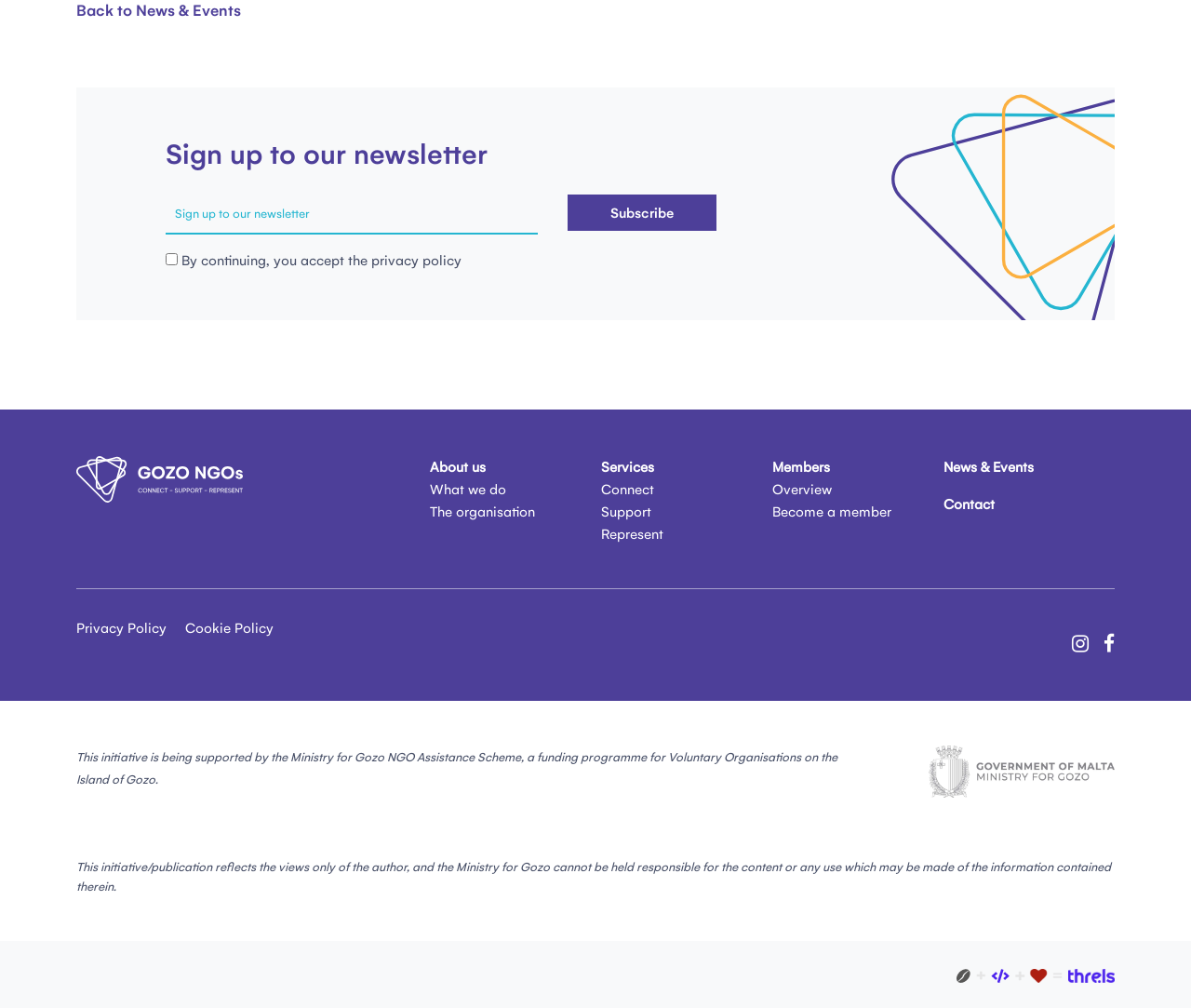Identify the bounding box coordinates of the area that should be clicked in order to complete the given instruction: "Click the 'About us' link". The bounding box coordinates should be four float numbers between 0 and 1, i.e., [left, top, right, bottom].

[0.361, 0.456, 0.408, 0.472]